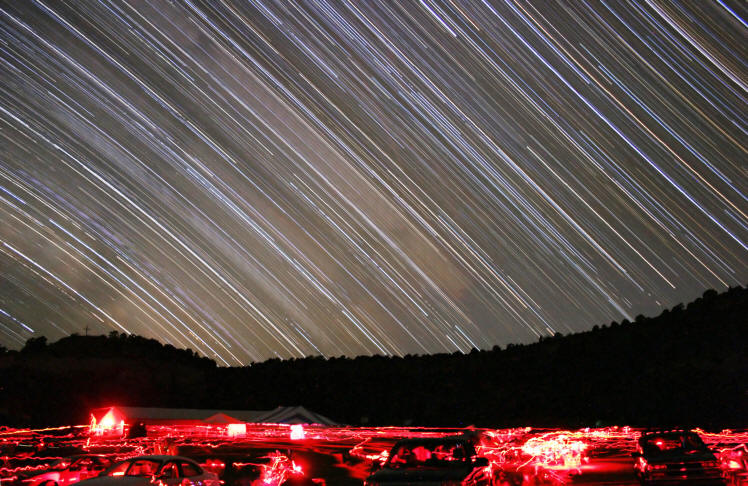What is the total exposure time of the image?
Utilize the image to construct a detailed and well-explained answer.

The total exposure time of the image can be determined by reading the caption, which states that the long exposure was achieved across 44 frames with a total exposure time of 3.67 hours.